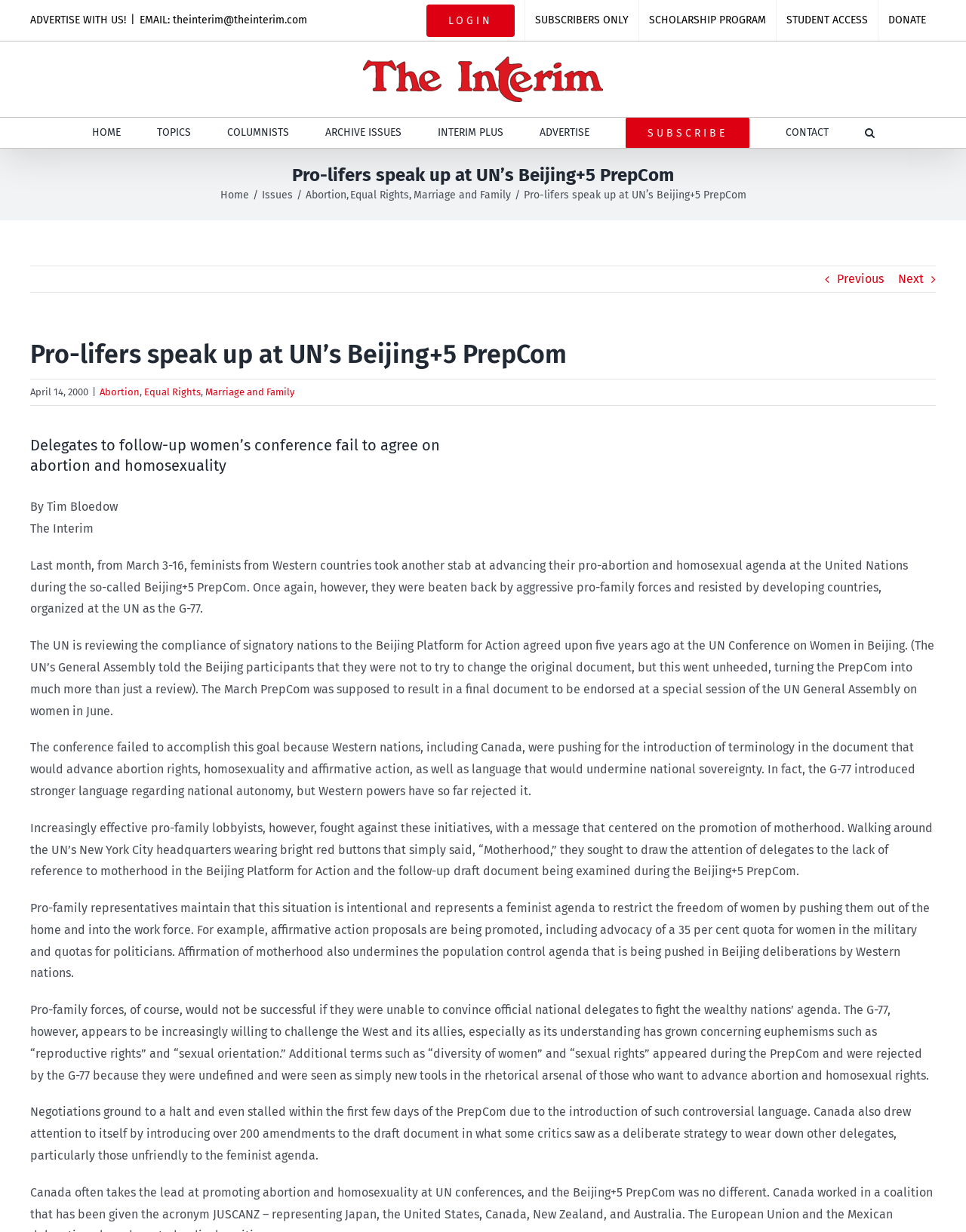What is the name of the publication?
Can you offer a detailed and complete answer to this question?

The name of the publication can be found in the top-left corner of the webpage, where it says 'The Interim Logo' and also in the text 'The Interim' below the title of the article.